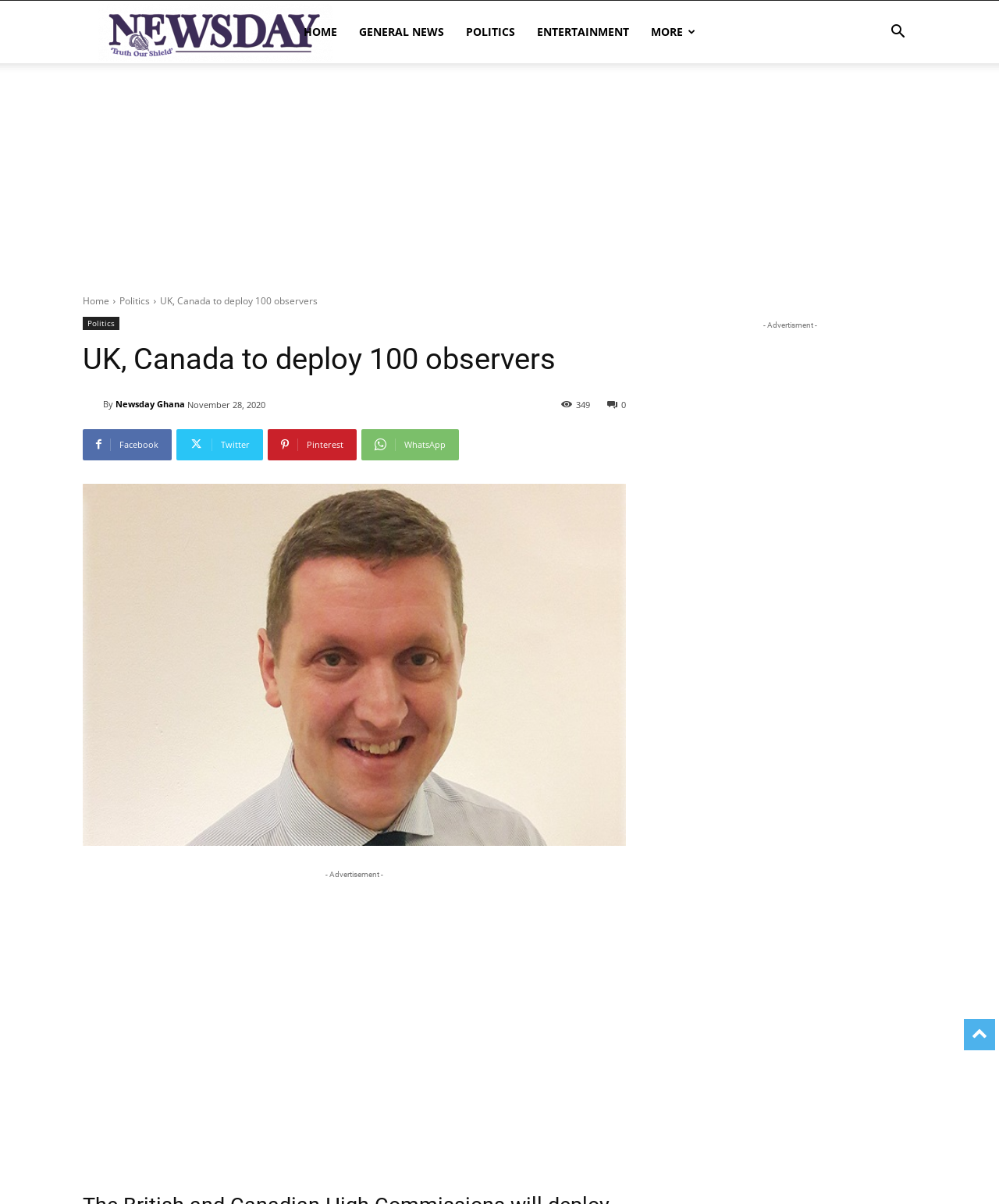Identify the bounding box coordinates of the region that should be clicked to execute the following instruction: "Search".

[0.88, 0.021, 0.917, 0.034]